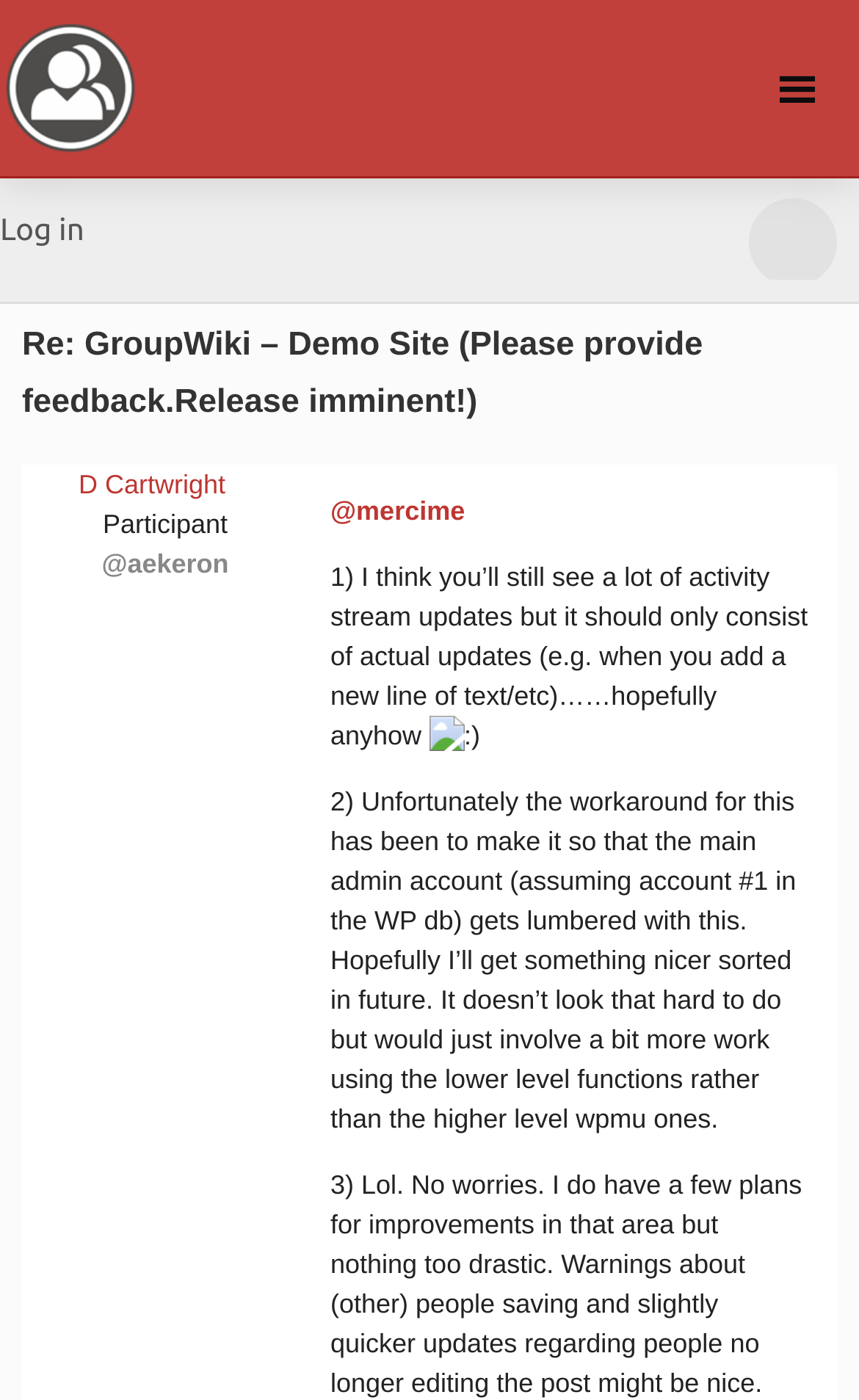Respond with a single word or phrase to the following question:
Is the main admin account involved in the conversation?

Yes